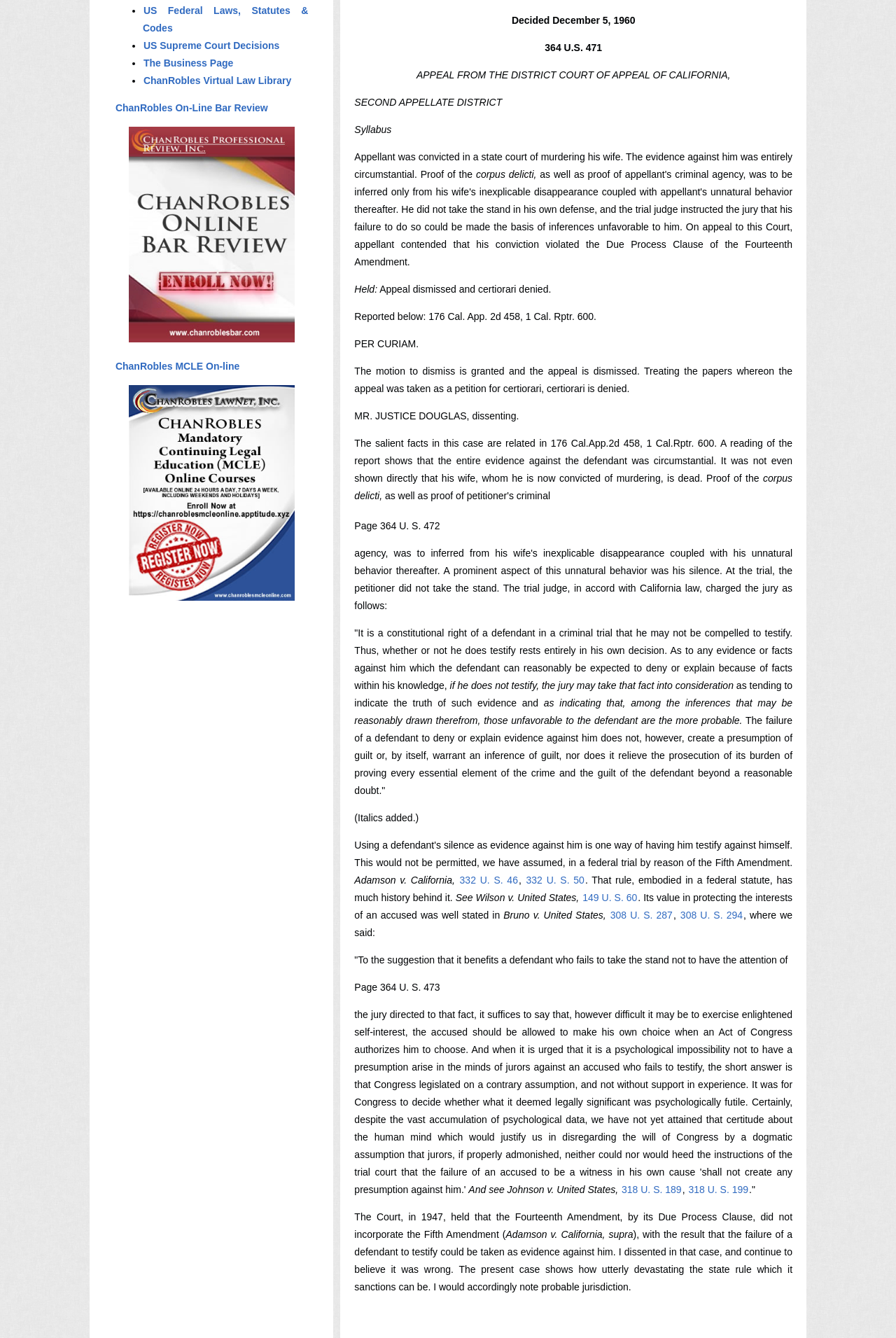From the element description ChanRobles MCLE On-line, predict the bounding box coordinates of the UI element. The coordinates must be specified in the format (top-left x, top-left y, bottom-right x, bottom-right y) and should be within the 0 to 1 range.

[0.128, 0.27, 0.268, 0.278]